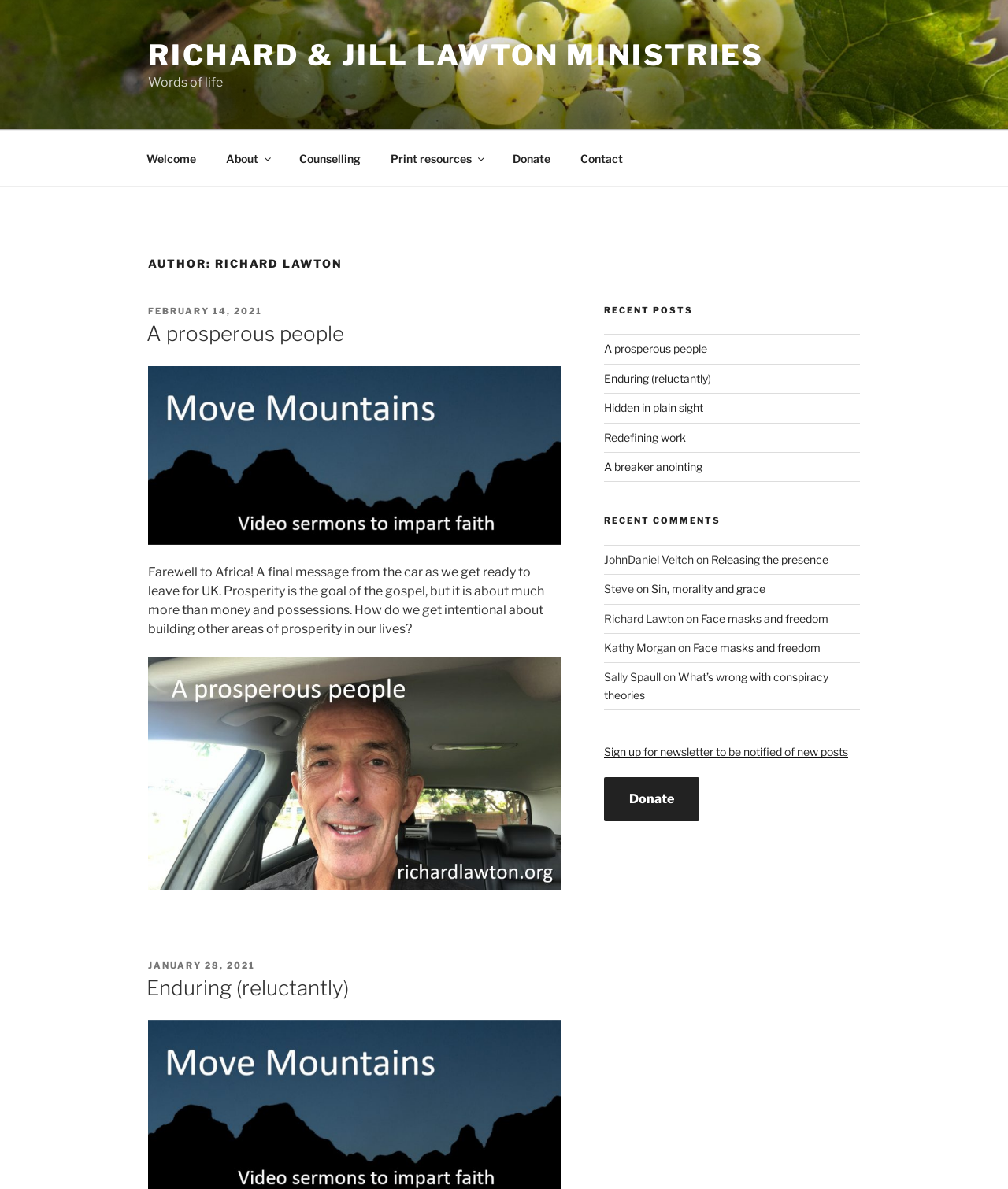Elaborate on the information and visuals displayed on the webpage.

The webpage is about Richard Lawton and his ministry. At the top, there is a prominent link to "RICHARD & JILL LAWTON MINISTRIES" and a static text "Words of life". Below this, there is a top menu navigation bar with links to "Welcome", "About", "Counselling", "Print resources", "Donate", and "Contact".

The main content of the page is divided into two sections. On the left, there is a section with a heading "AUTHOR: RICHARD LAWTON" that contains a series of articles or blog posts. Each post has a header with a title, a date, and a brief summary or excerpt. There are also links to read more and a figure or image associated with each post.

On the right, there is a sidebar with a heading "RECENT POSTS" that lists several recent blog posts with links to read more. Below this, there is a section with a heading "RECENT COMMENTS" that lists several recent comments with the name of the commenter, the date, and a brief excerpt of the comment. There are also links to read more and a button to sign up for a newsletter to be notified of new posts. Additionally, there is a link to donate to the ministry.

Overall, the webpage appears to be a blog or online ministry platform where Richard Lawton shares his thoughts, teachings, and experiences with his audience.